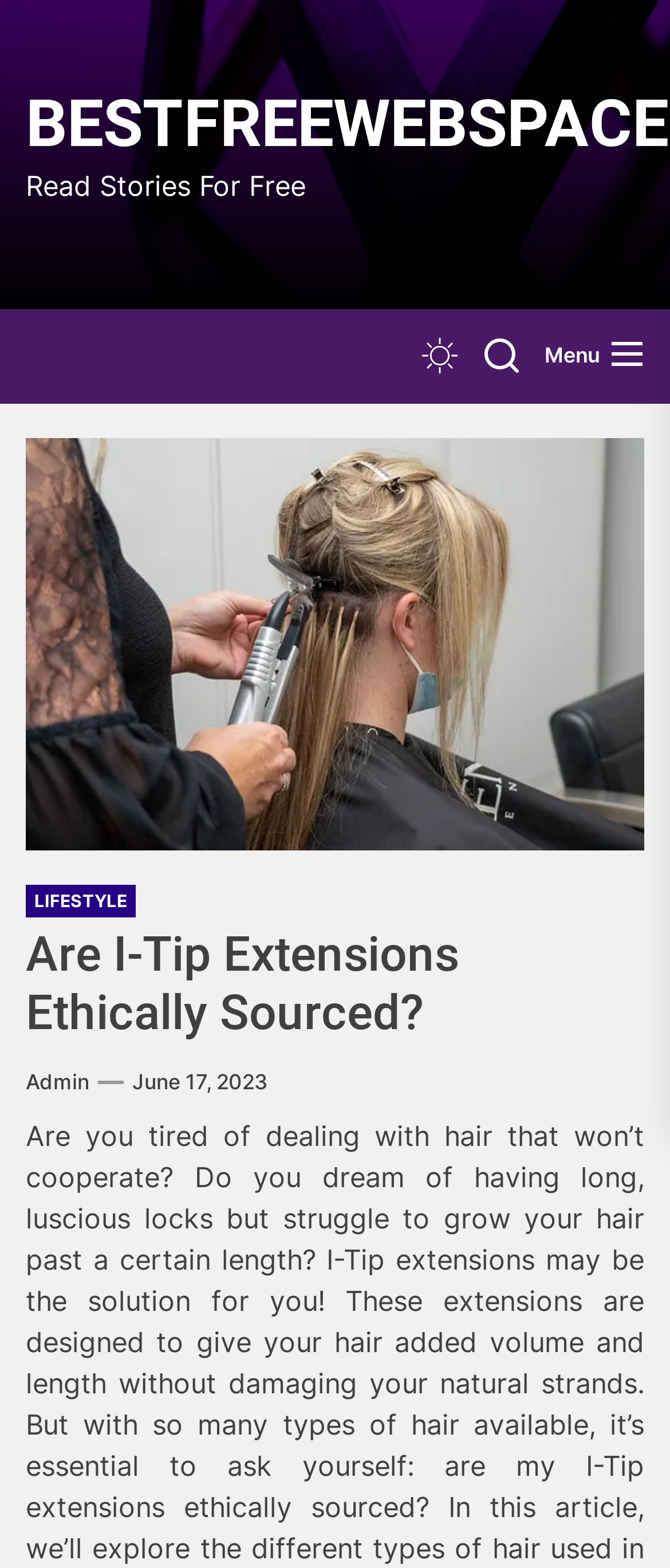What is the topic of the main article?
Please use the image to provide a one-word or short phrase answer.

I-Tip Extensions